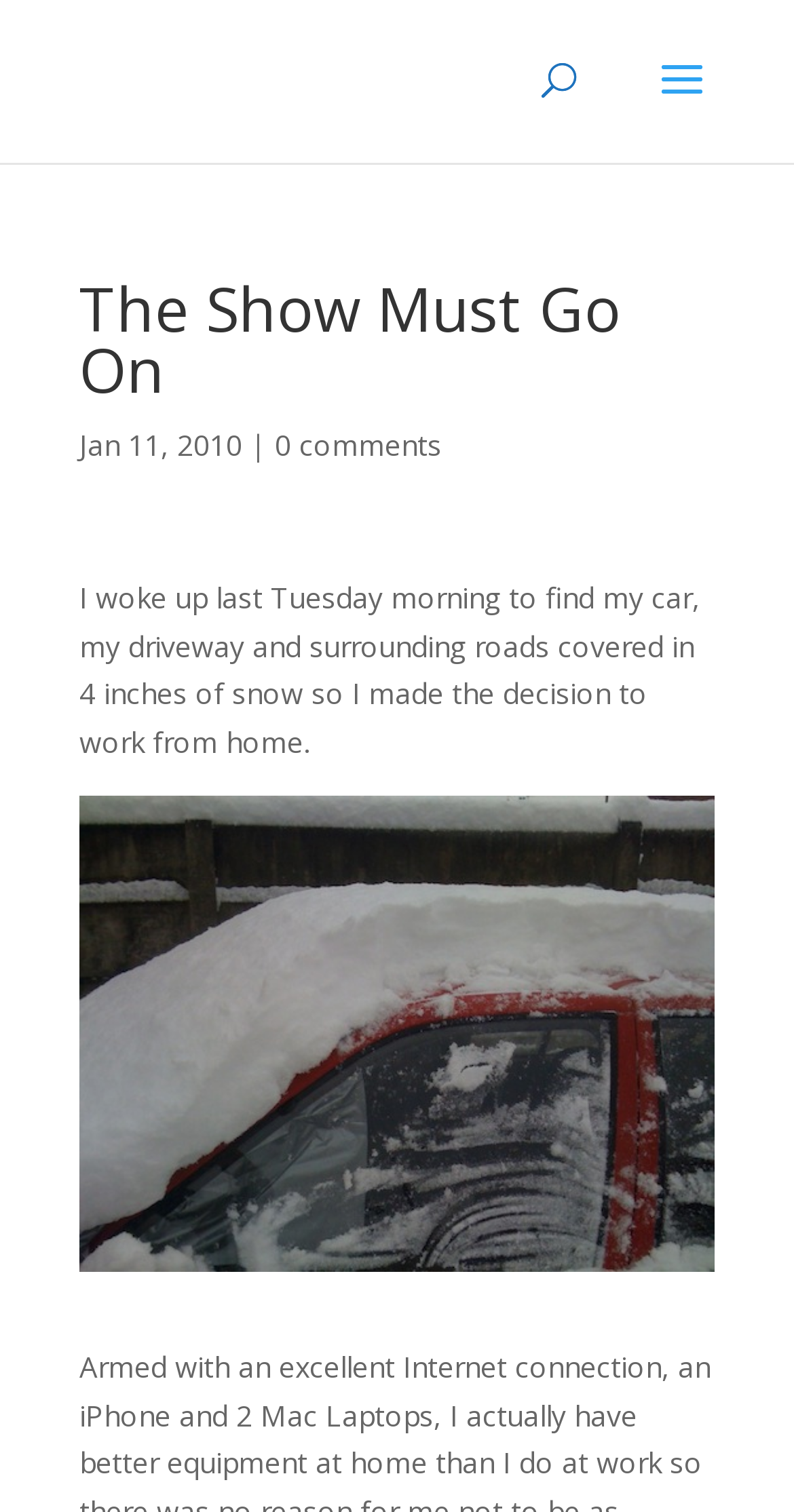What is the topic of the blog post?
From the details in the image, answer the question comprehensively.

I found the topic of the blog post by reading the first sentence of the blog post content which says 'I woke up last Tuesday morning to find my car, my driveway and surrounding roads covered in 4 inches of snow so I made the decision to work from home.'